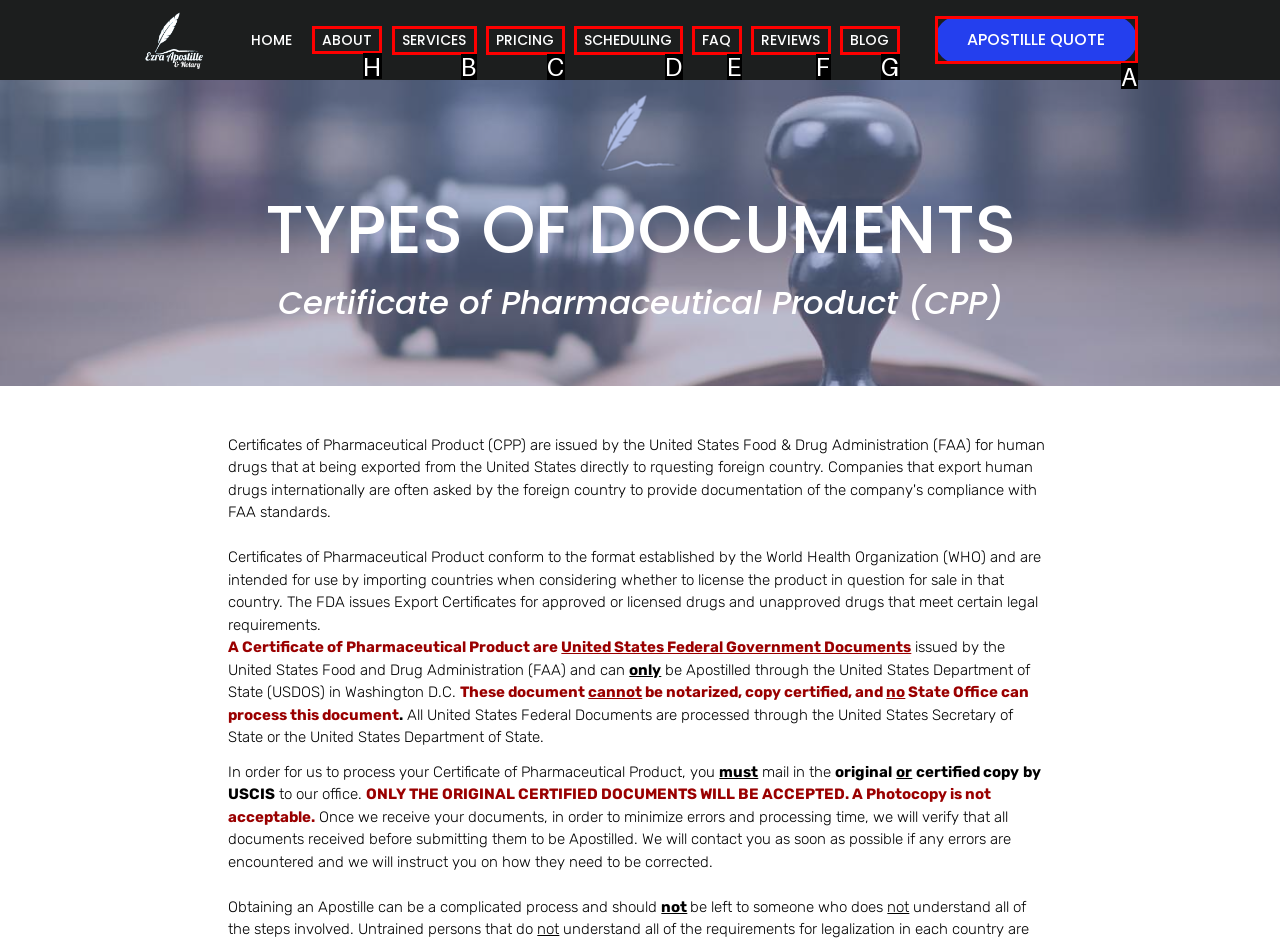Specify which UI element should be clicked to accomplish the task: Click the ABOUT link. Answer with the letter of the correct choice.

H